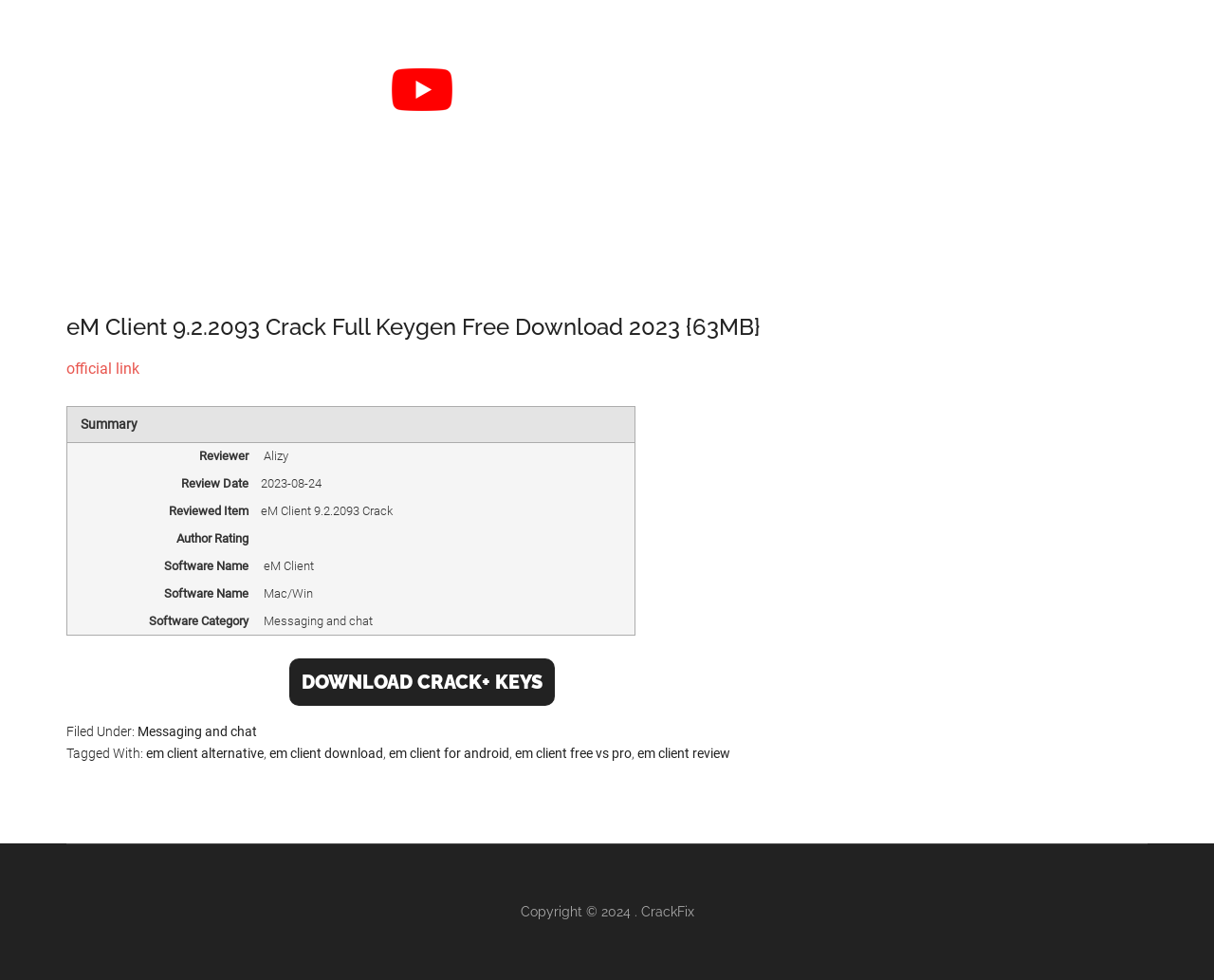What is the copyright year?
Based on the screenshot, give a detailed explanation to answer the question.

The copyright year can be found at the bottom of the webpage. The text mentions 'Copyright © 2024'.